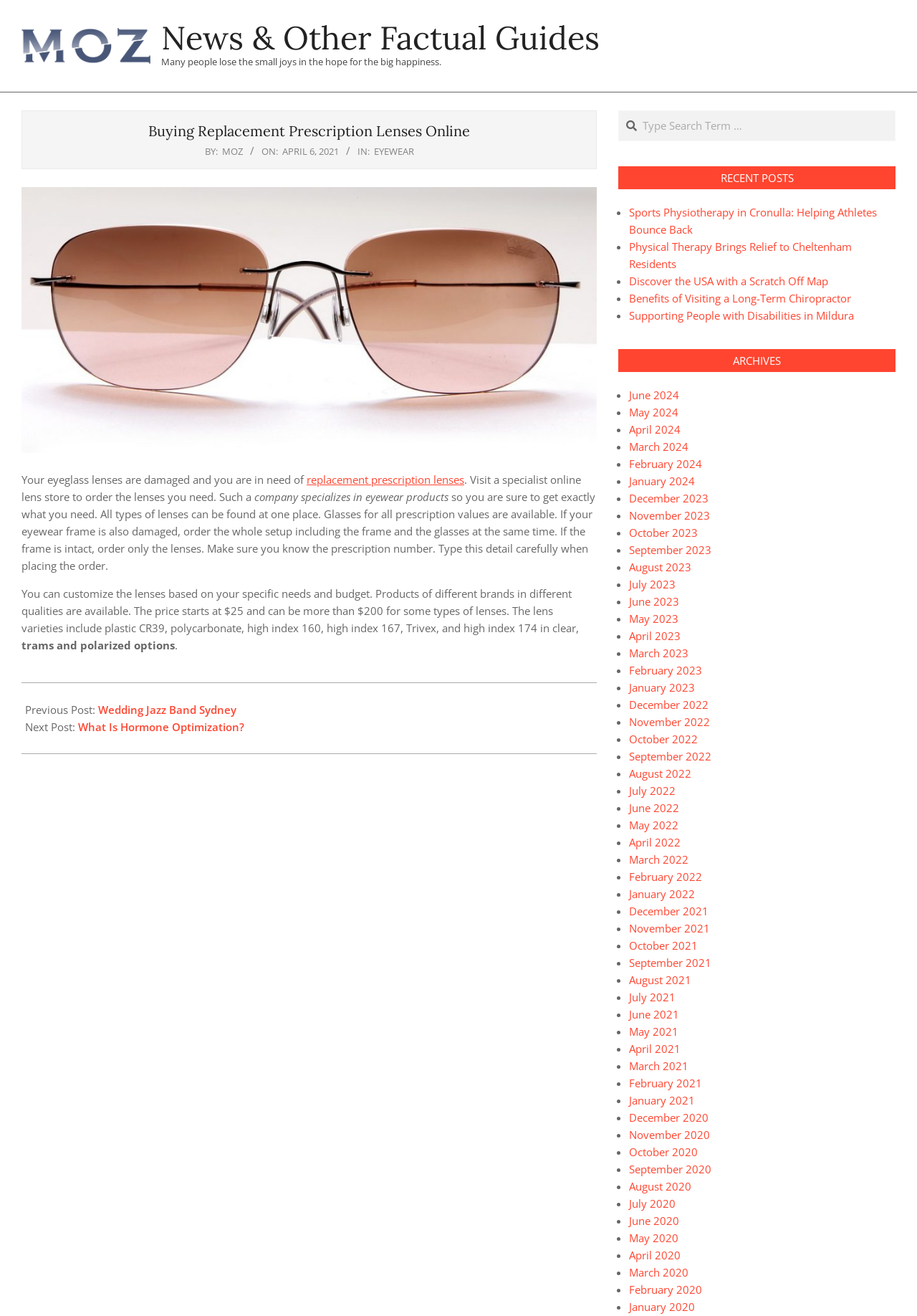What is the category of the 'Wedding Jazz Band Sydney' post?
Provide a concise answer using a single word or phrase based on the image.

Previous Post